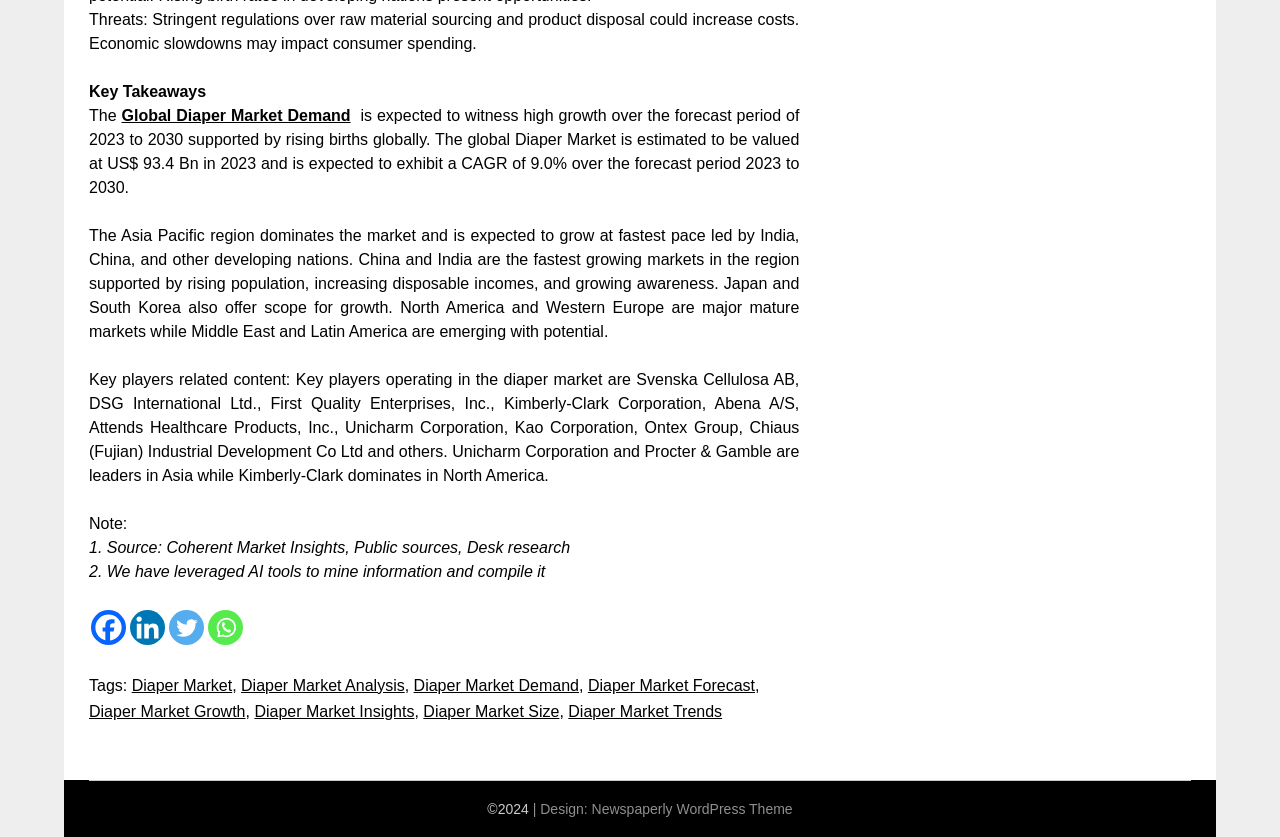Identify the bounding box coordinates necessary to click and complete the given instruction: "Explore the Newspaperly WordPress Theme".

[0.462, 0.957, 0.619, 0.976]